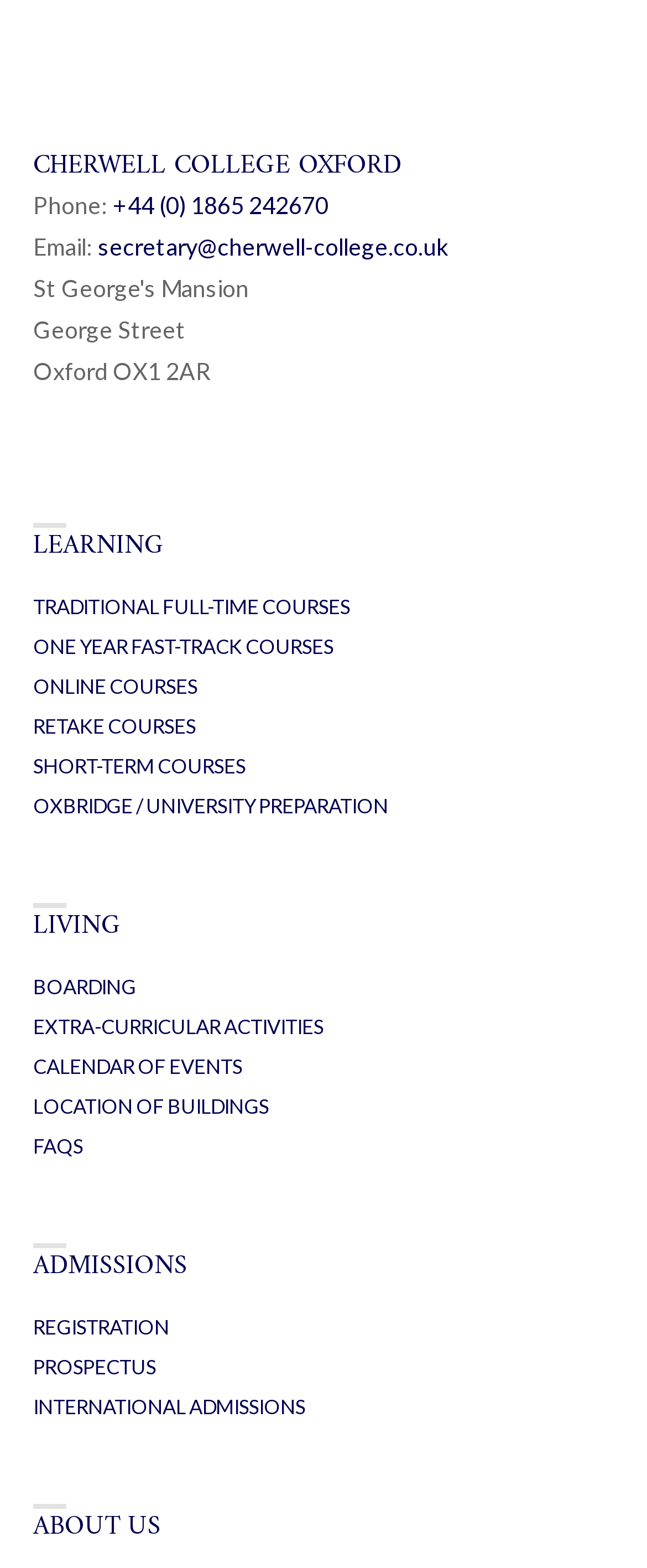Provide the bounding box coordinates for the area that should be clicked to complete the instruction: "Check FAQs".

[0.051, 0.723, 0.128, 0.739]